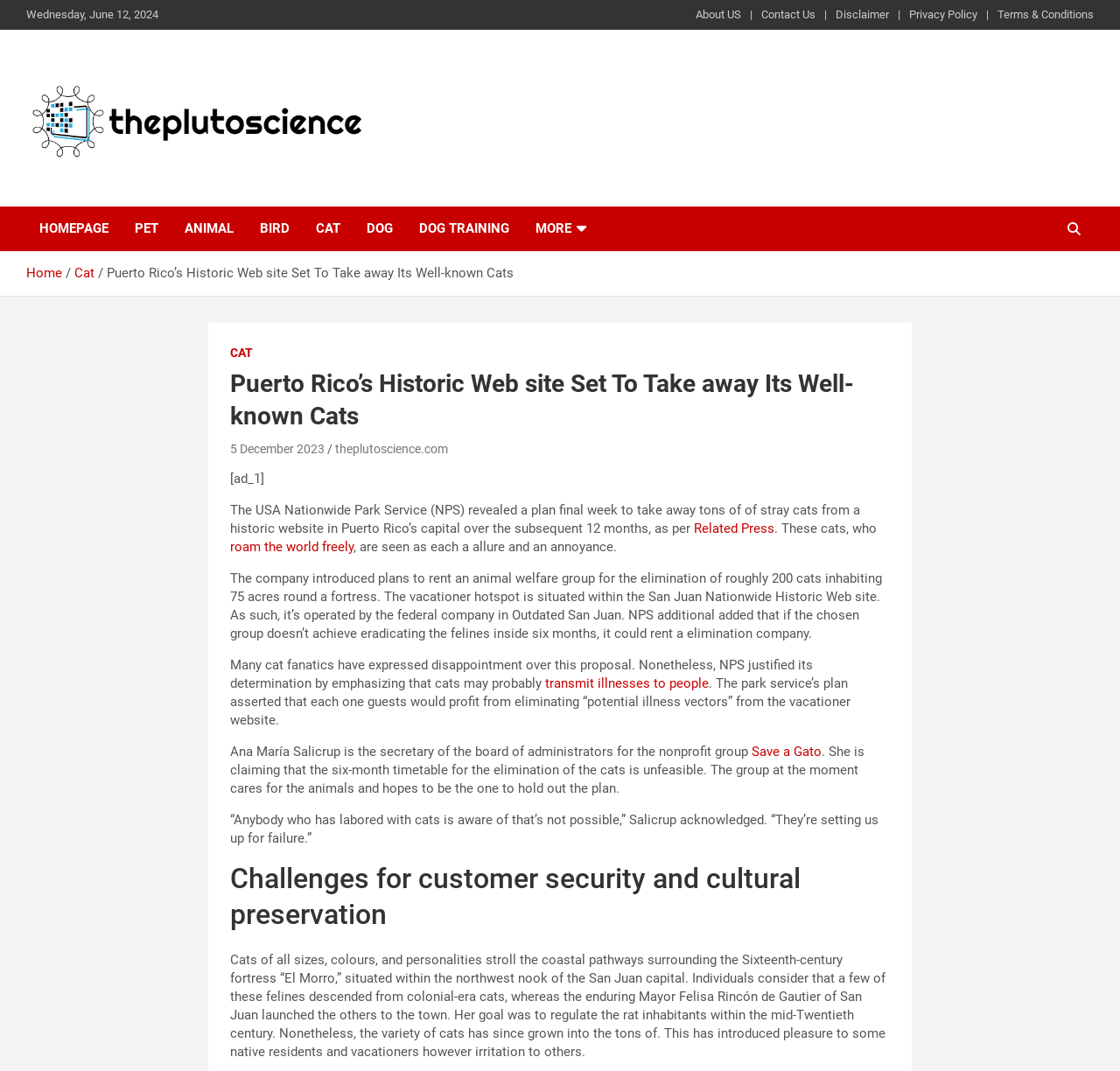Specify the bounding box coordinates of the area to click in order to follow the given instruction: "Click on 'About US'."

[0.621, 0.007, 0.662, 0.021]